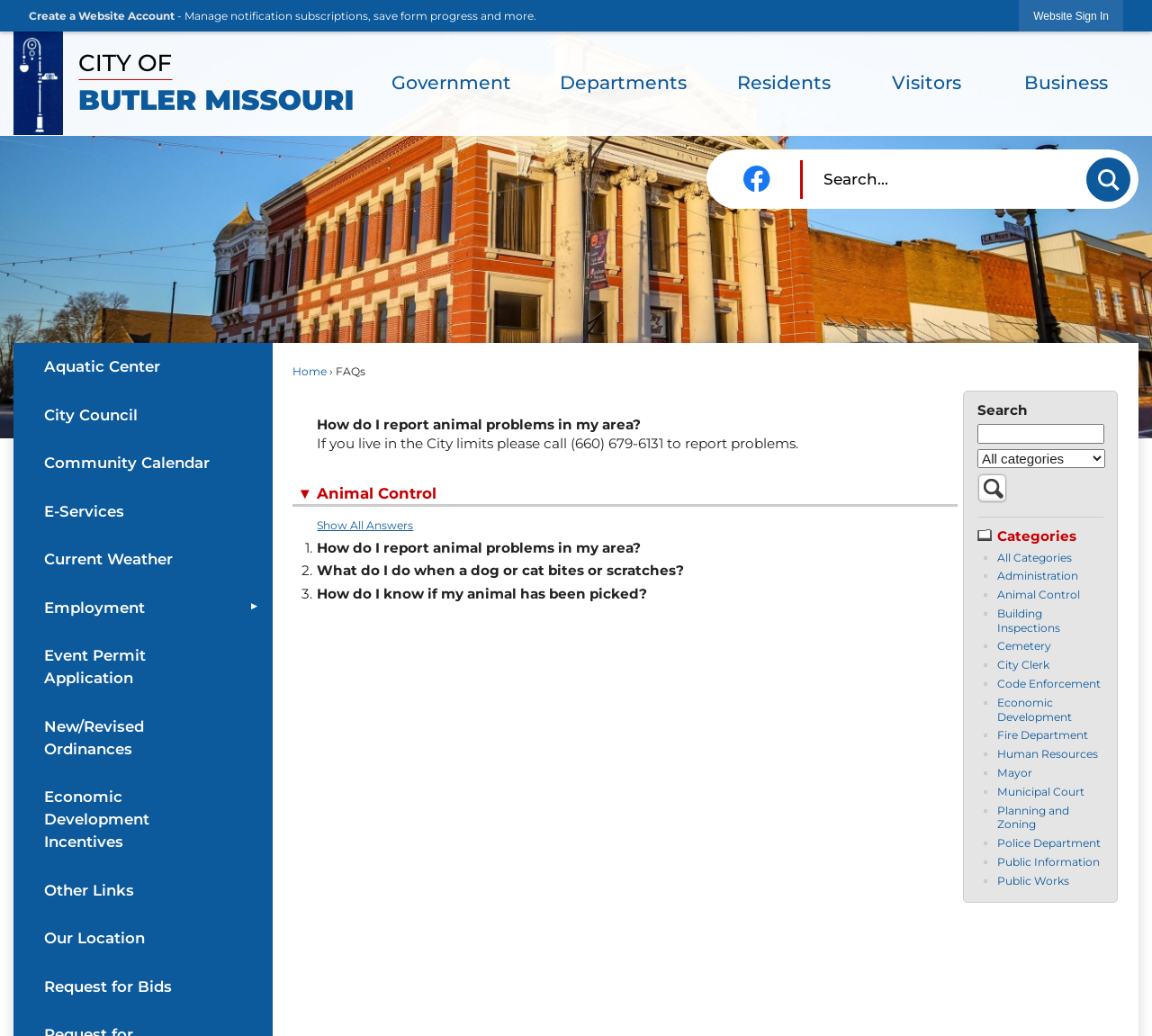Bounding box coordinates should be provided in the format (top-left x, top-left y, bottom-right x, bottom-right y) with all values between 0 and 1. Identify the bounding box for this UI element: Public Works

[0.866, 0.843, 0.928, 0.857]